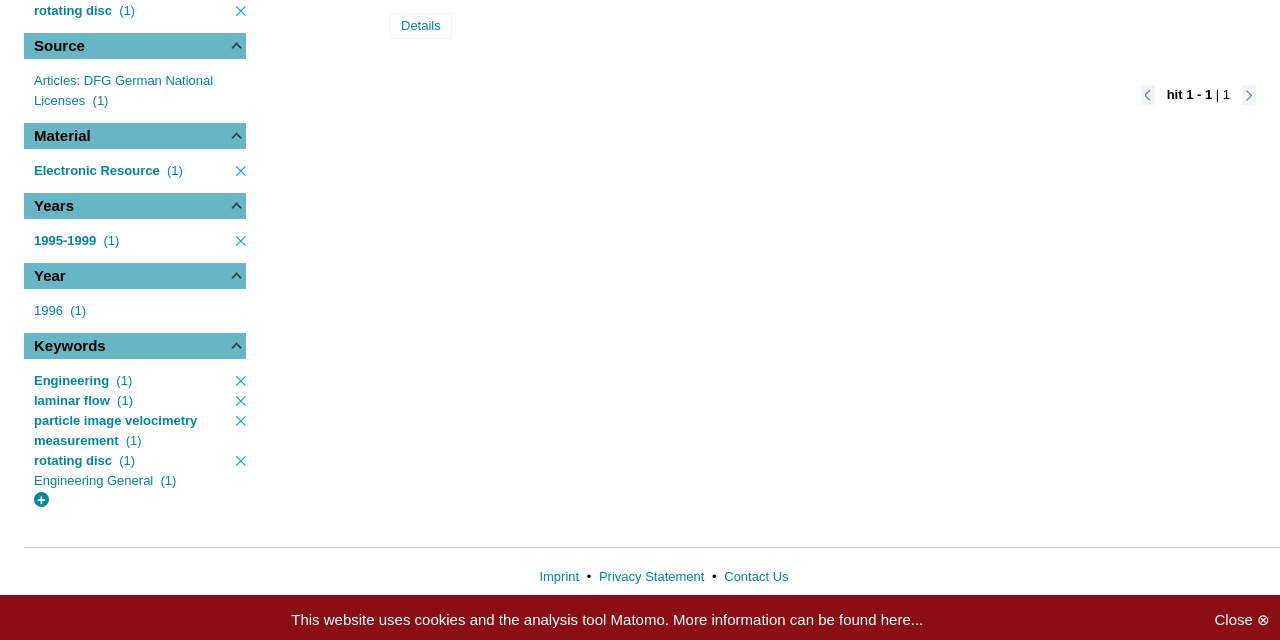Using the given element description, provide the bounding box coordinates (top-left x, top-left y, bottom-right x, bottom-right y) for the corresponding UI element in the screenshot: Contact Us

[0.566, 0.889, 0.616, 0.912]